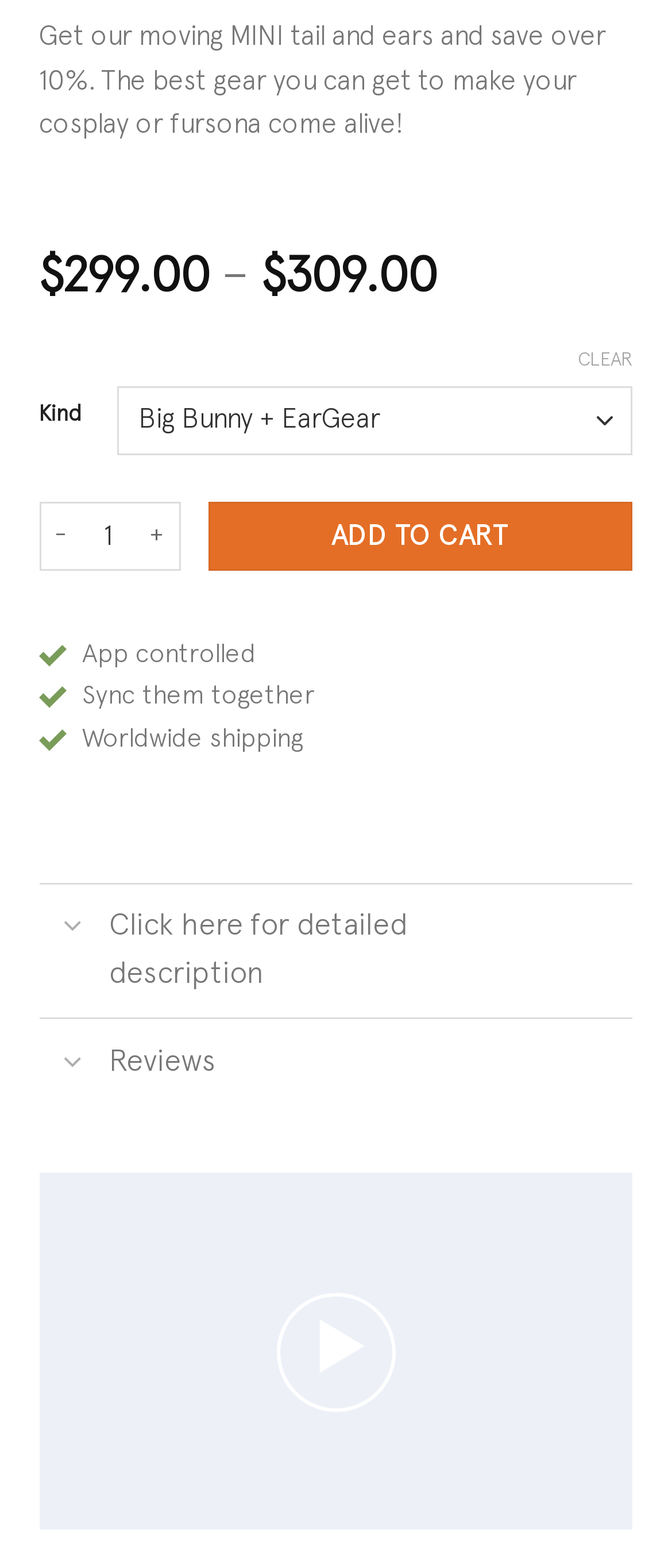Locate the bounding box coordinates for the element described below: "Click here for detailed description". The coordinates must be four float values between 0 and 1, formatted as [left, top, right, bottom].

[0.058, 0.563, 0.942, 0.649]